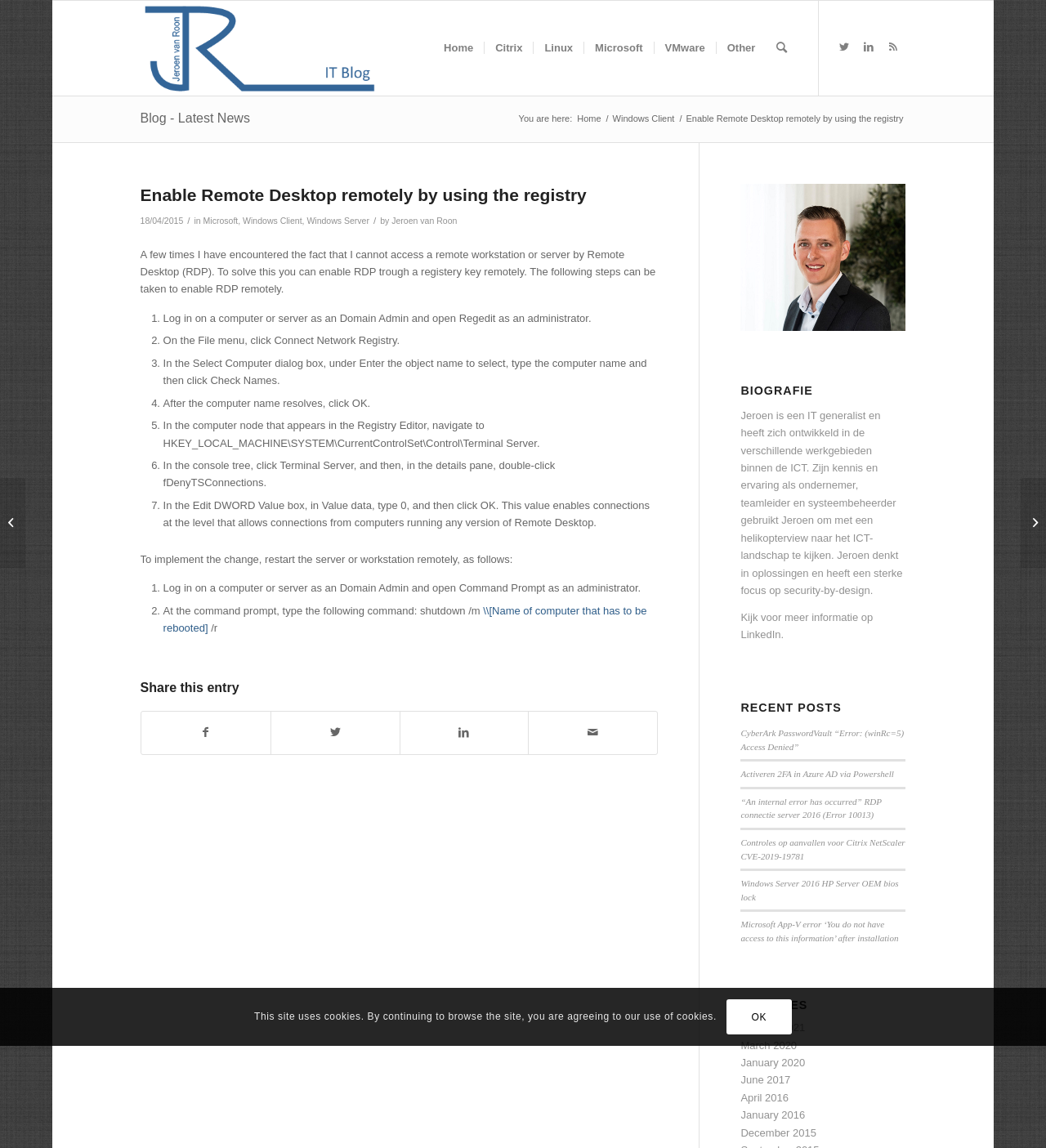How can you implement the change after enabling RDP? Look at the image and give a one-word or short phrase answer.

Restart the server or workstation